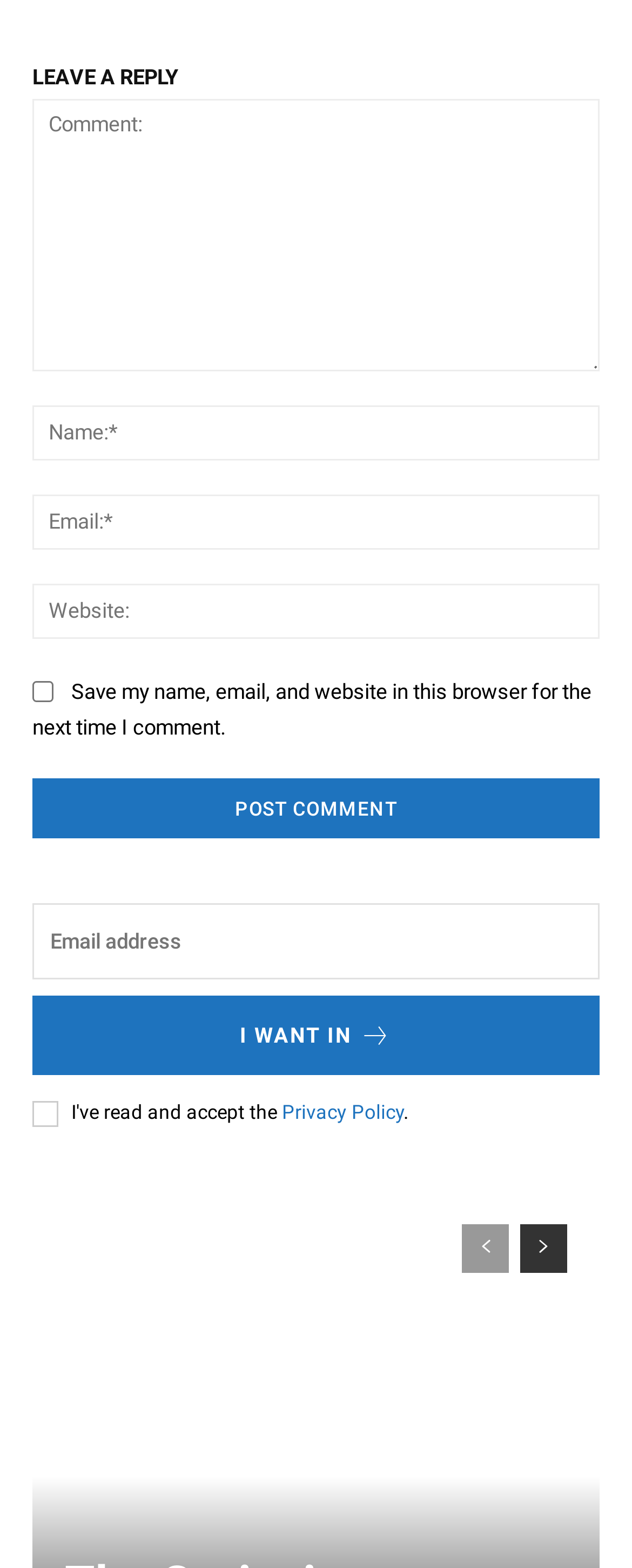Pinpoint the bounding box coordinates of the clickable area needed to execute the instruction: "Click the Post Comment button". The coordinates should be specified as four float numbers between 0 and 1, i.e., [left, top, right, bottom].

[0.051, 0.496, 0.949, 0.535]